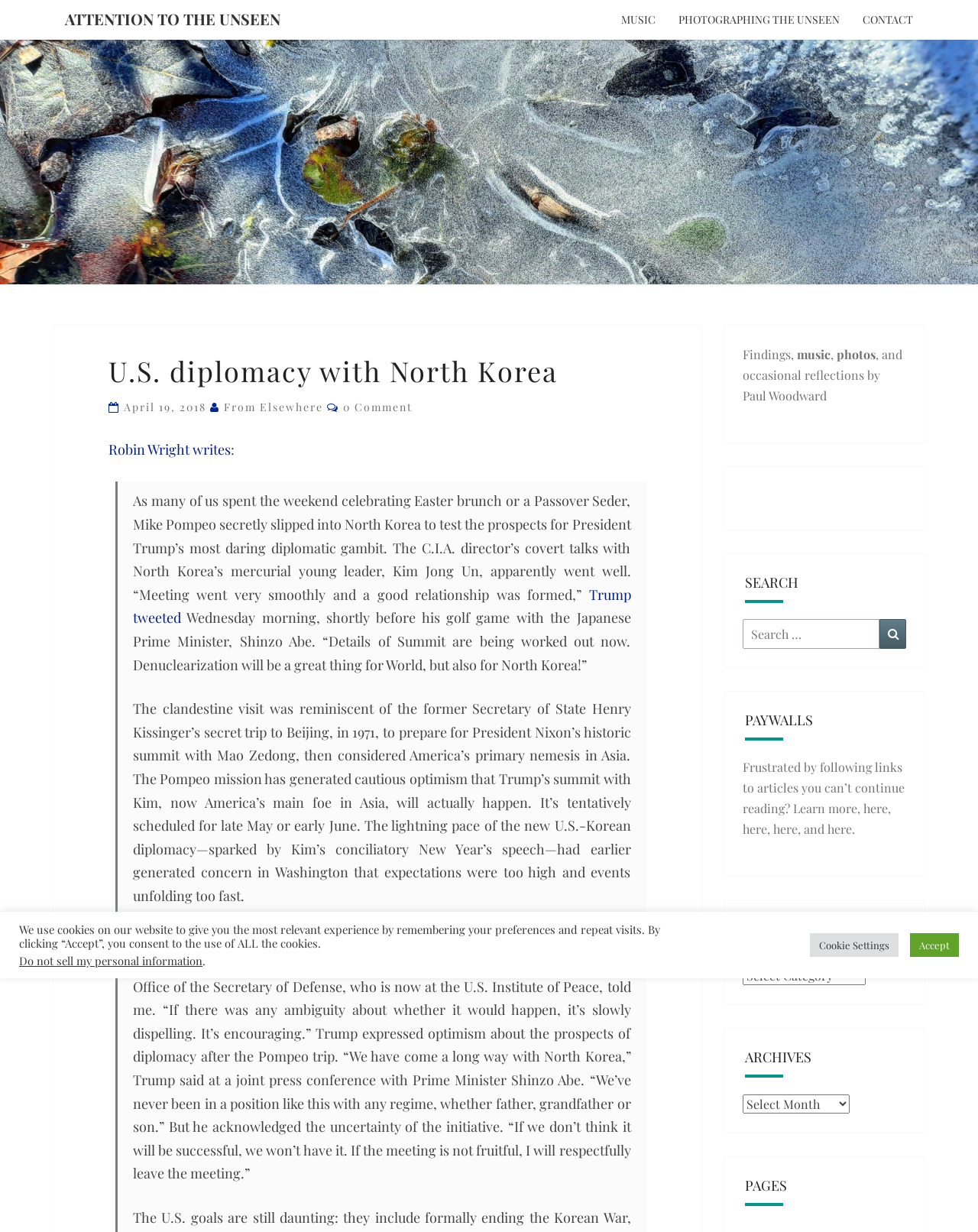Find the bounding box coordinates of the clickable area required to complete the following action: "read the article about LSE Fellow in the History of Late Imperial China".

None